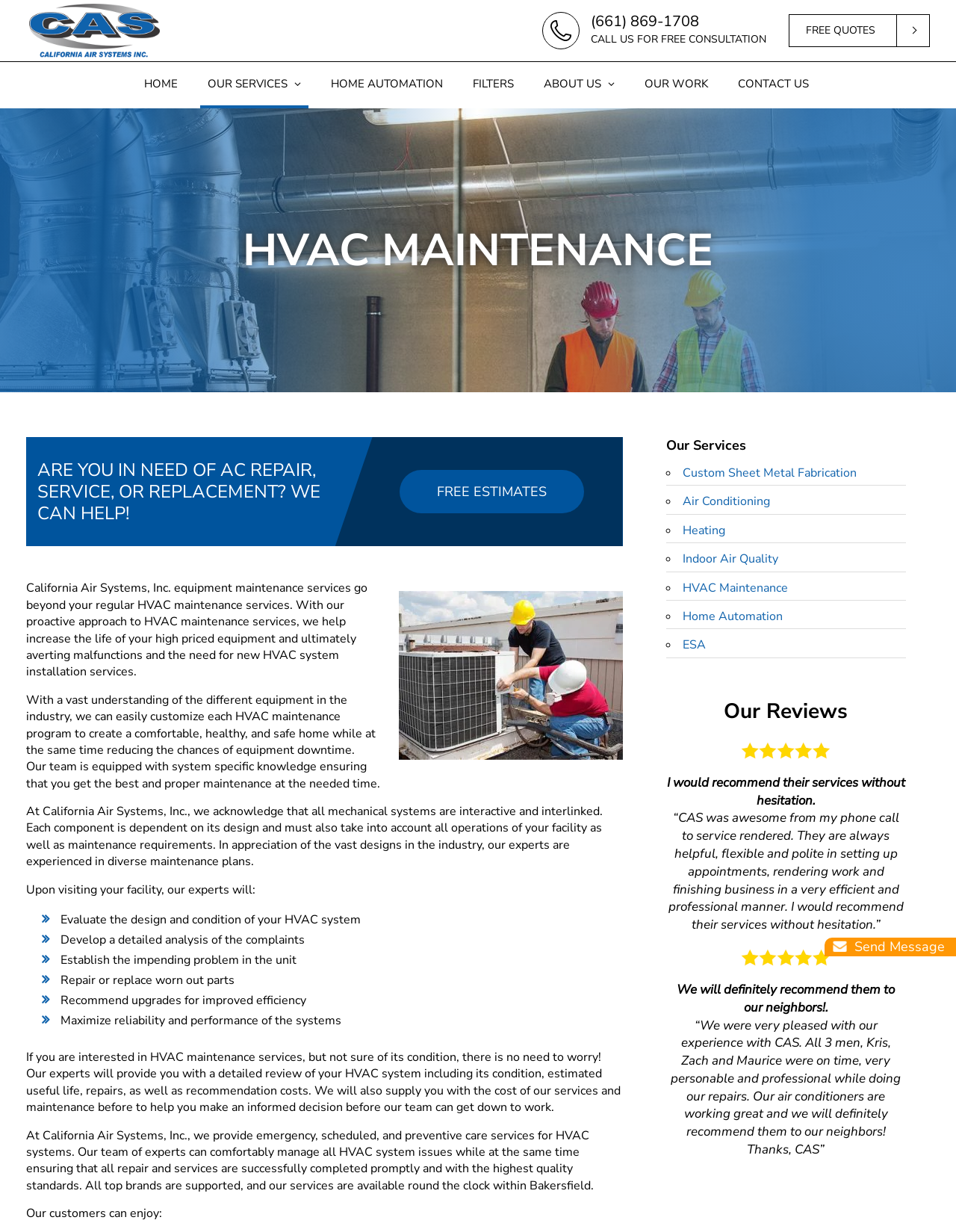Determine the bounding box coordinates for the area you should click to complete the following instruction: "Click the 'Send Message' button".

[0.862, 0.761, 1.0, 0.776]